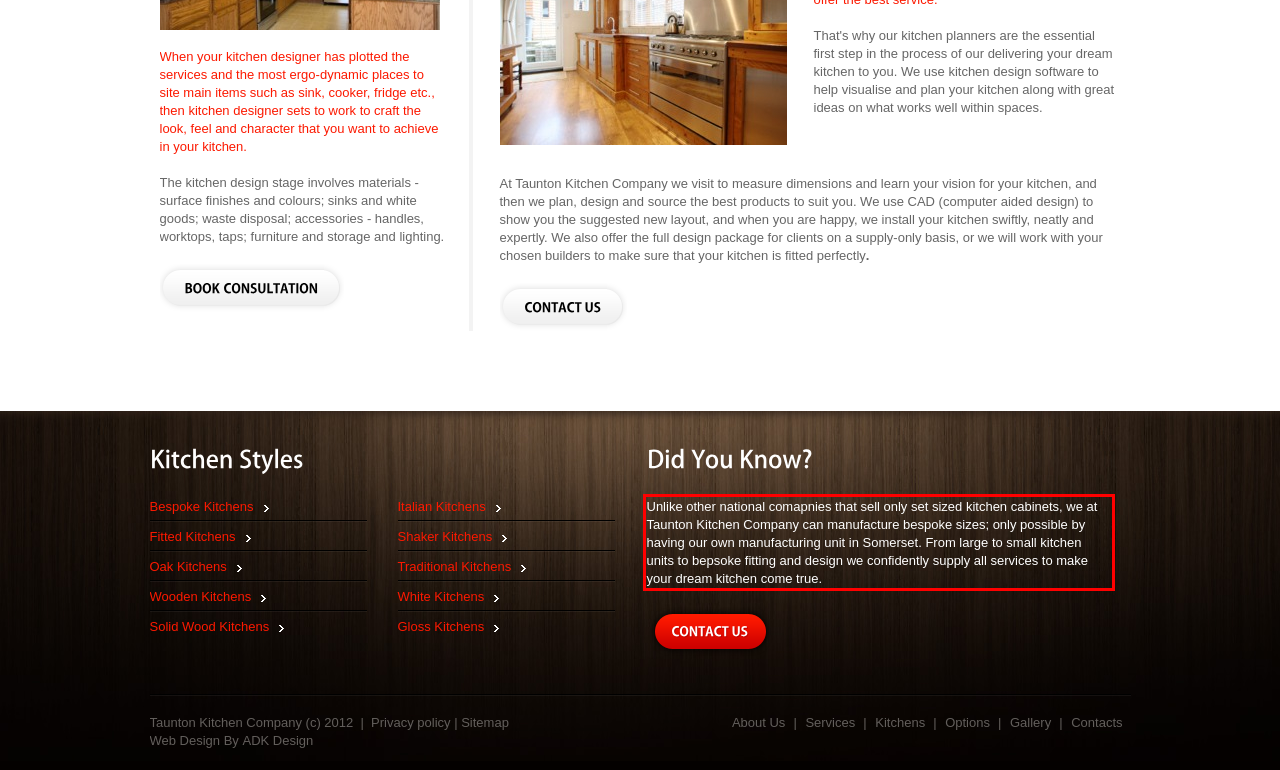Examine the webpage screenshot and use OCR to recognize and output the text within the red bounding box.

Unlike other national comapnies that sell only set sized kitchen cabinets, we at Taunton Kitchen Company can manufacture bespoke sizes; only possible by having our own manufacturing unit in Somerset. From large to small kitchen units to bepsoke fitting and design we confidently supply all services to make your dream kitchen come true.